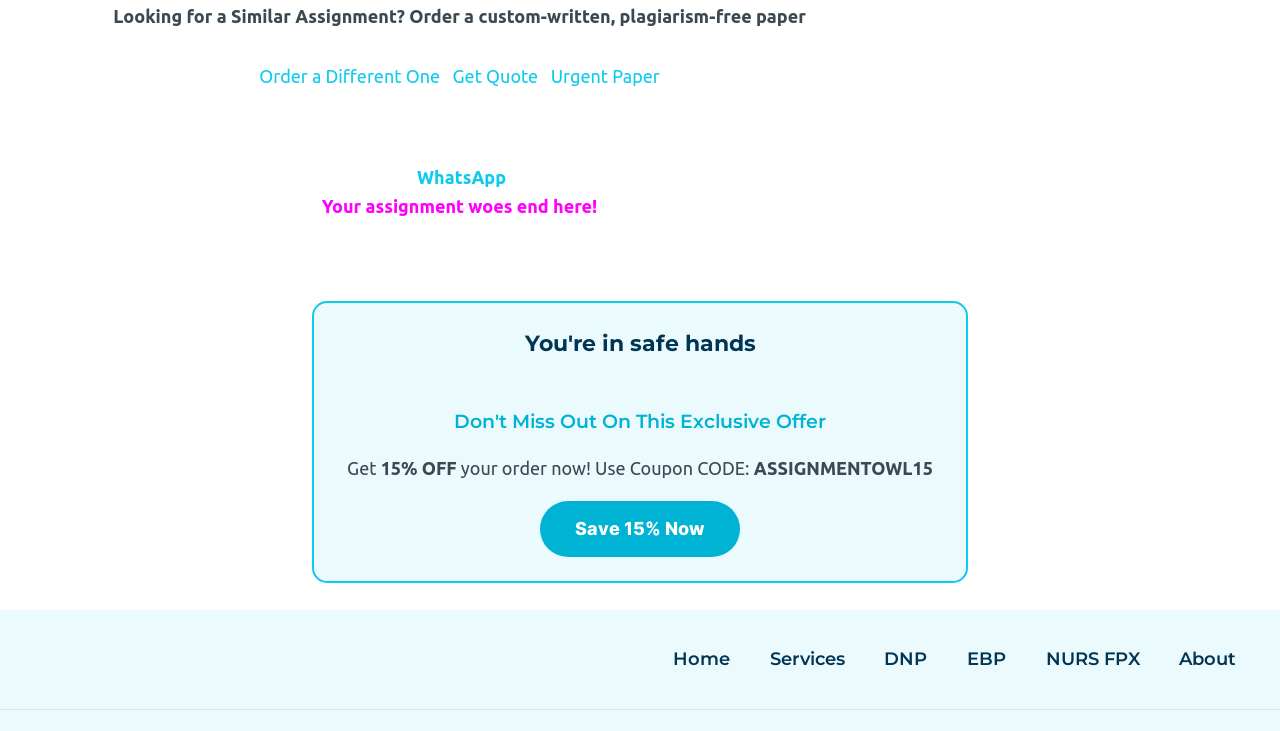What is the navigation section at the bottom of the webpage?
Provide a concise answer using a single word or phrase based on the image.

Footer Navigation